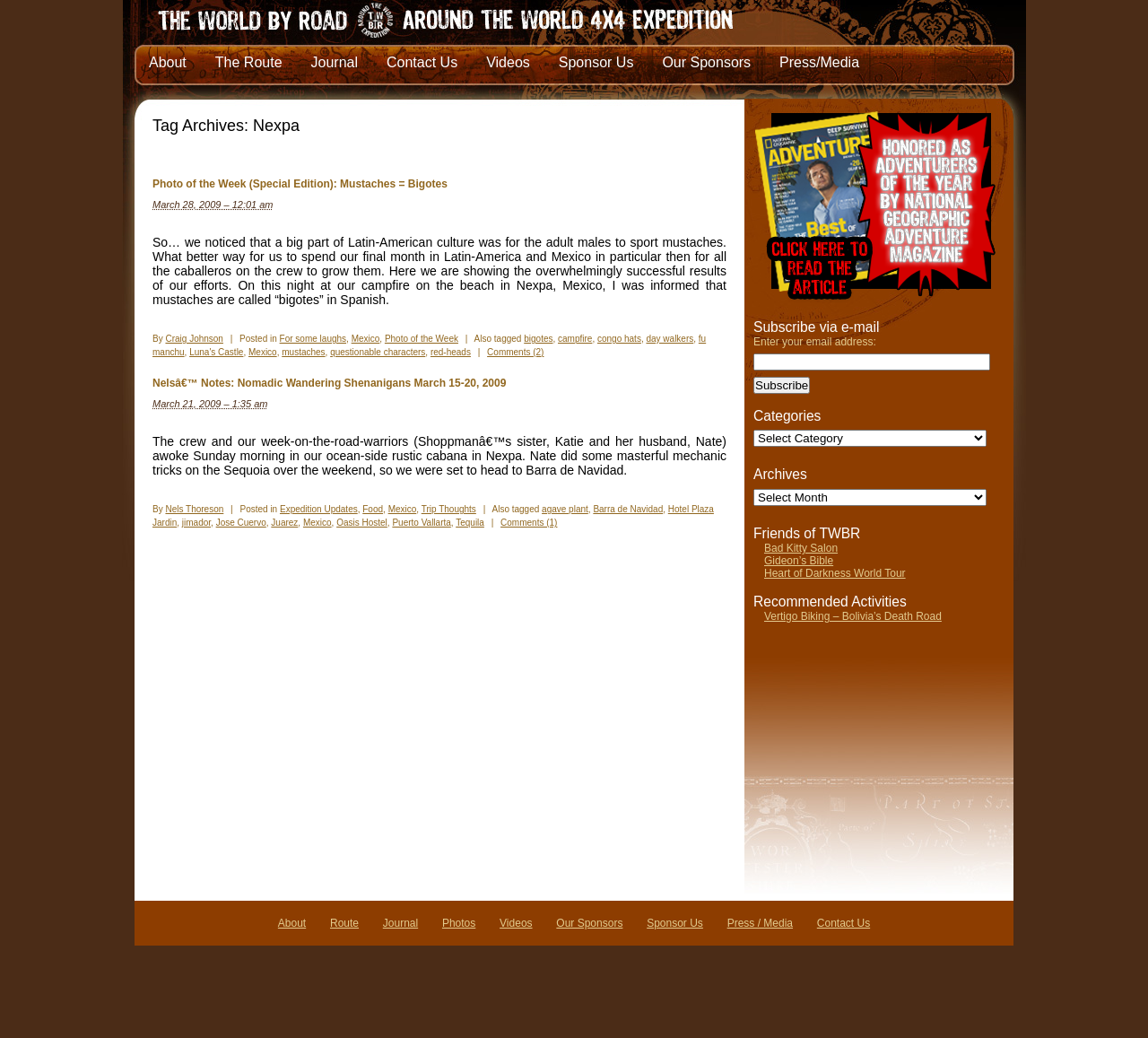Determine the bounding box coordinates of the clickable region to execute the instruction: "View 'Nelsâ€™ Notes: Nomadic Wandering Shenanigans March 15-20, 2009'". The coordinates should be four float numbers between 0 and 1, denoted as [left, top, right, bottom].

[0.133, 0.363, 0.441, 0.375]